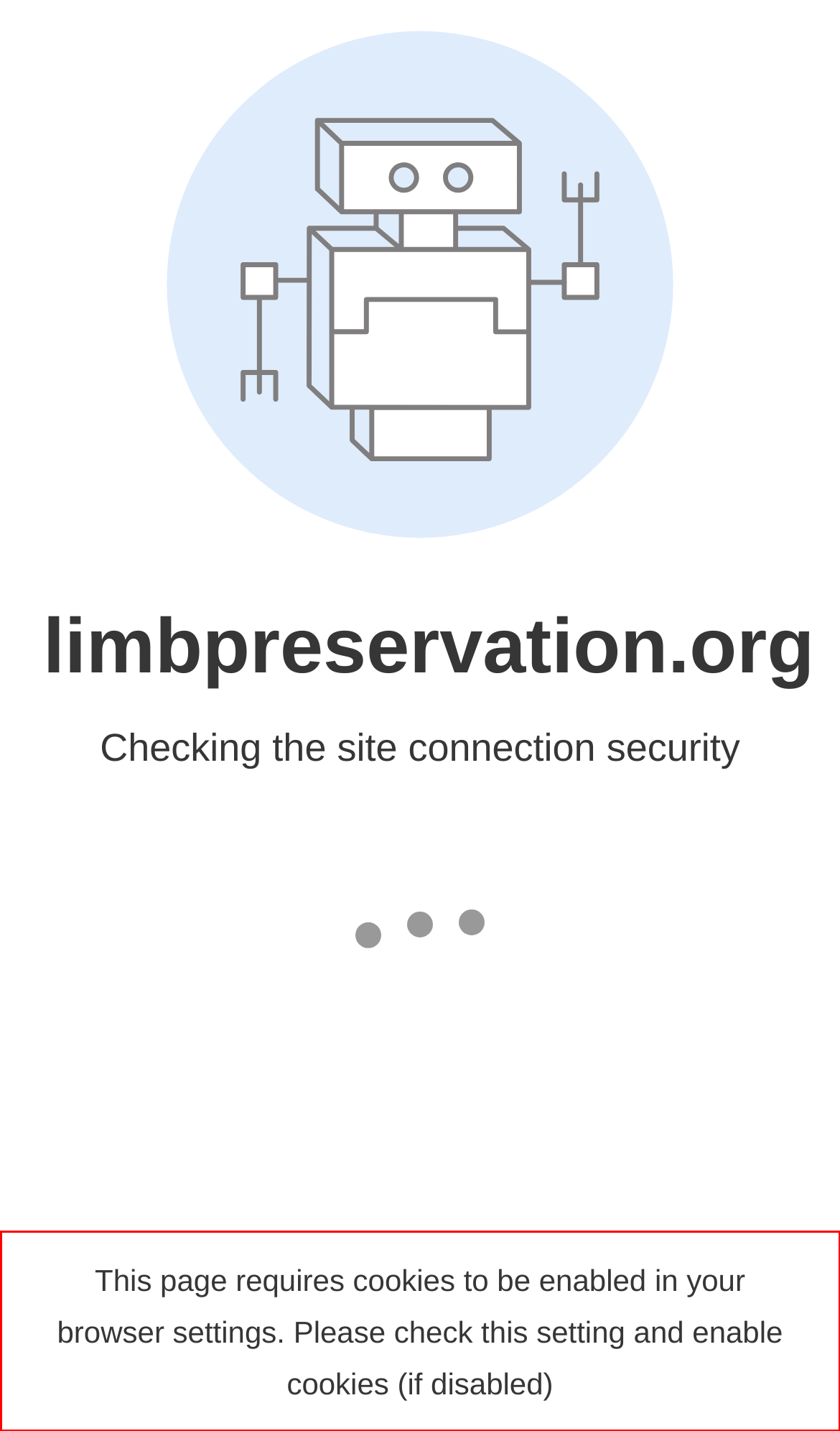Please examine the webpage screenshot and extract the text within the red bounding box using OCR.

This page requires cookies to be enabled in your browser settings. Please check this setting and enable cookies (if disabled)